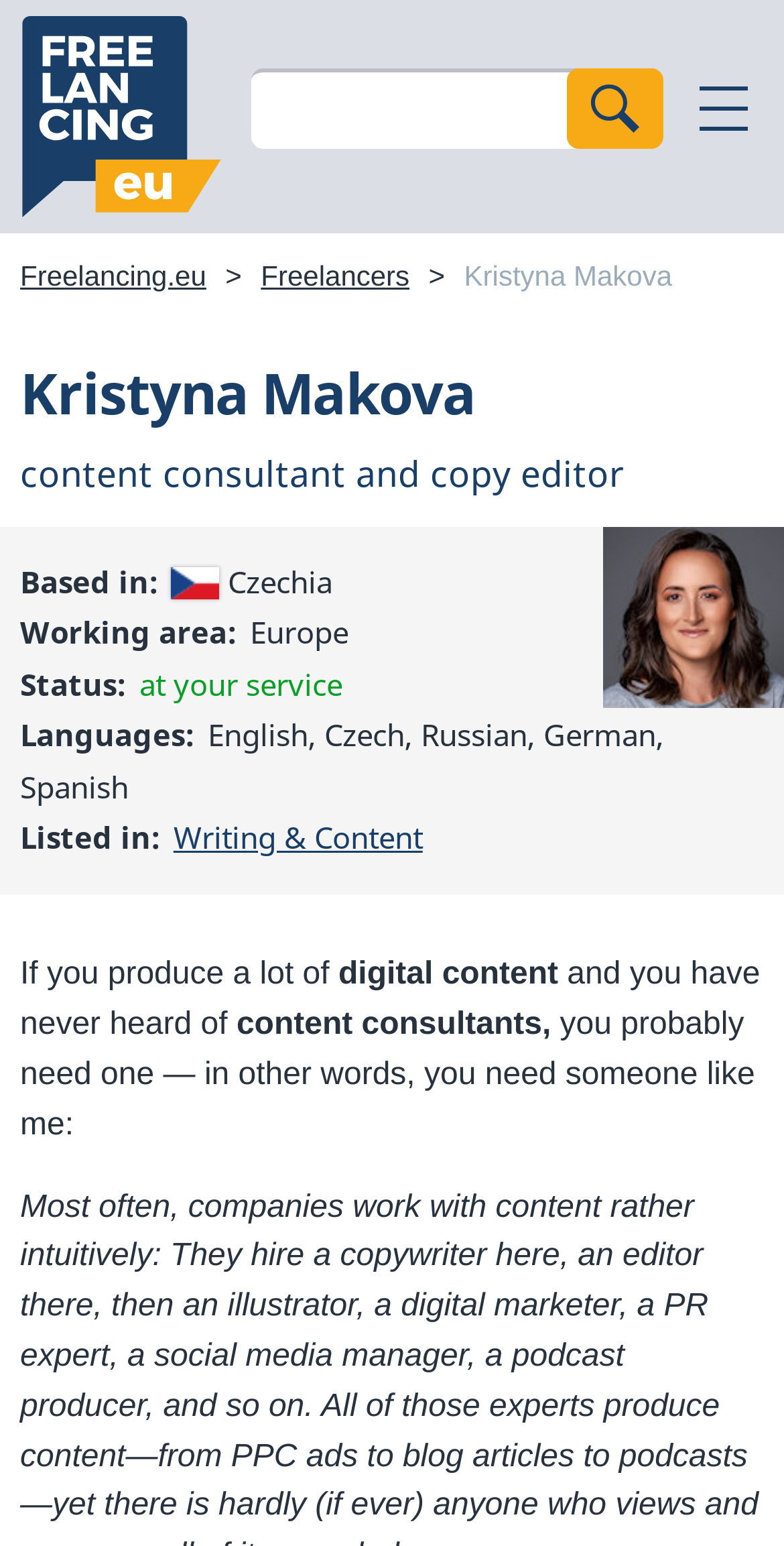What is the profession of Kristyna Makova?
Craft a detailed and extensive response to the question.

Based on the webpage, Kristyna Makova's profession is mentioned in the heading 'Kristyna Makova — content consultant and copy editor' and also in the StaticText 'content consultant and copy editor'.